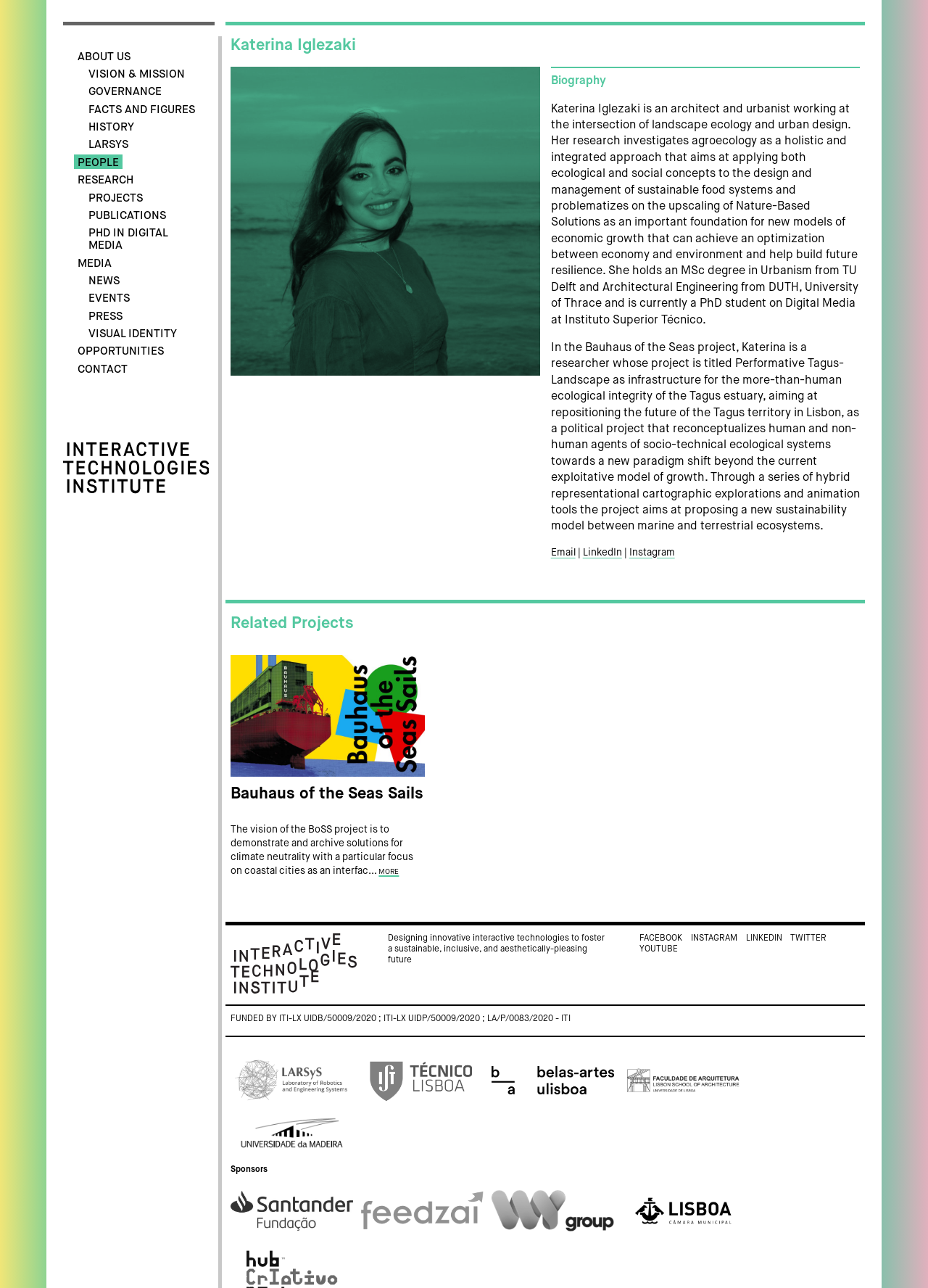Determine the bounding box coordinates of the element that should be clicked to execute the following command: "Contact Katerina Iglezaki via Email".

[0.594, 0.425, 0.62, 0.433]